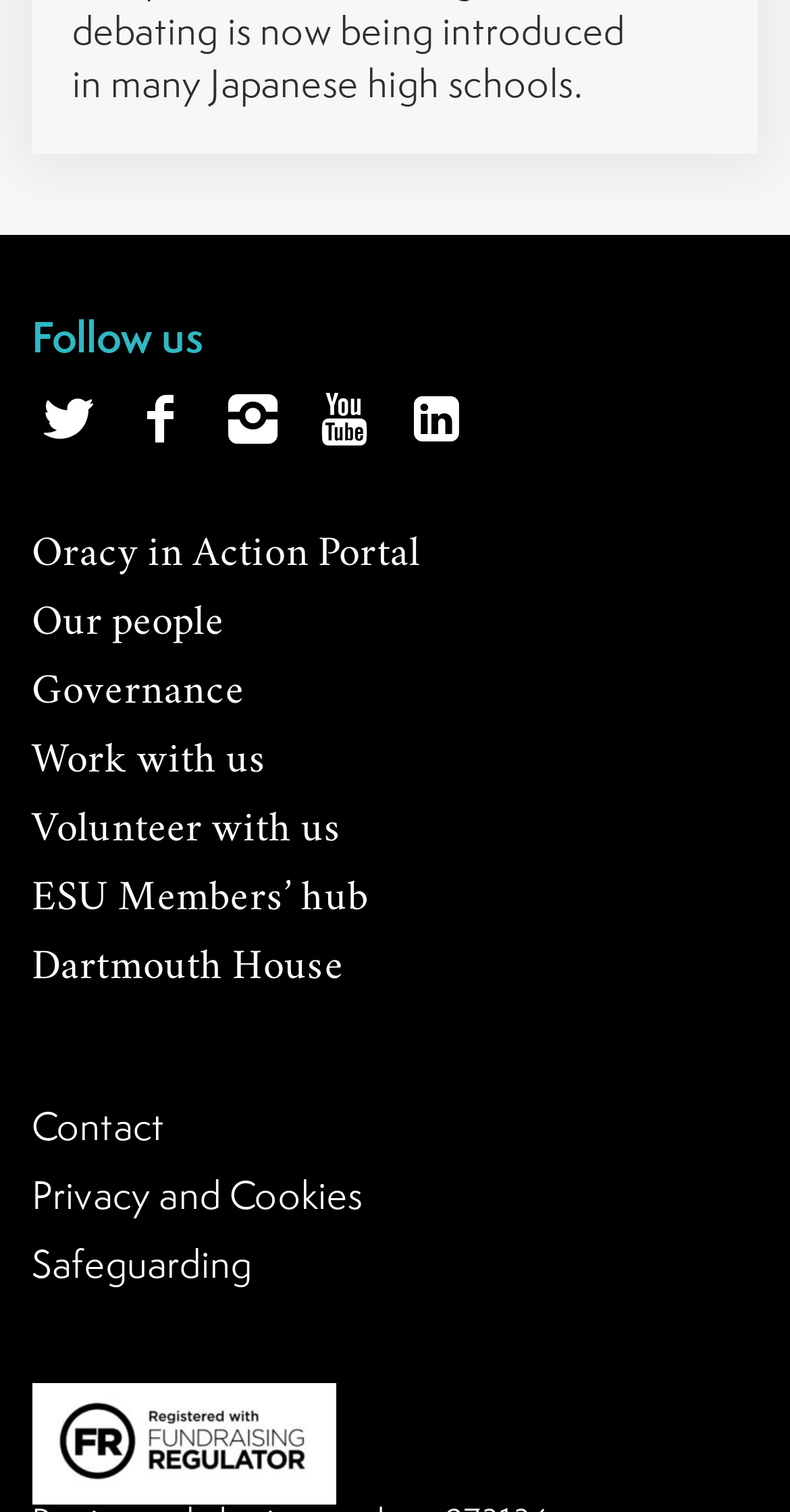How many links are there in the main navigation?
From the screenshot, supply a one-word or short-phrase answer.

9